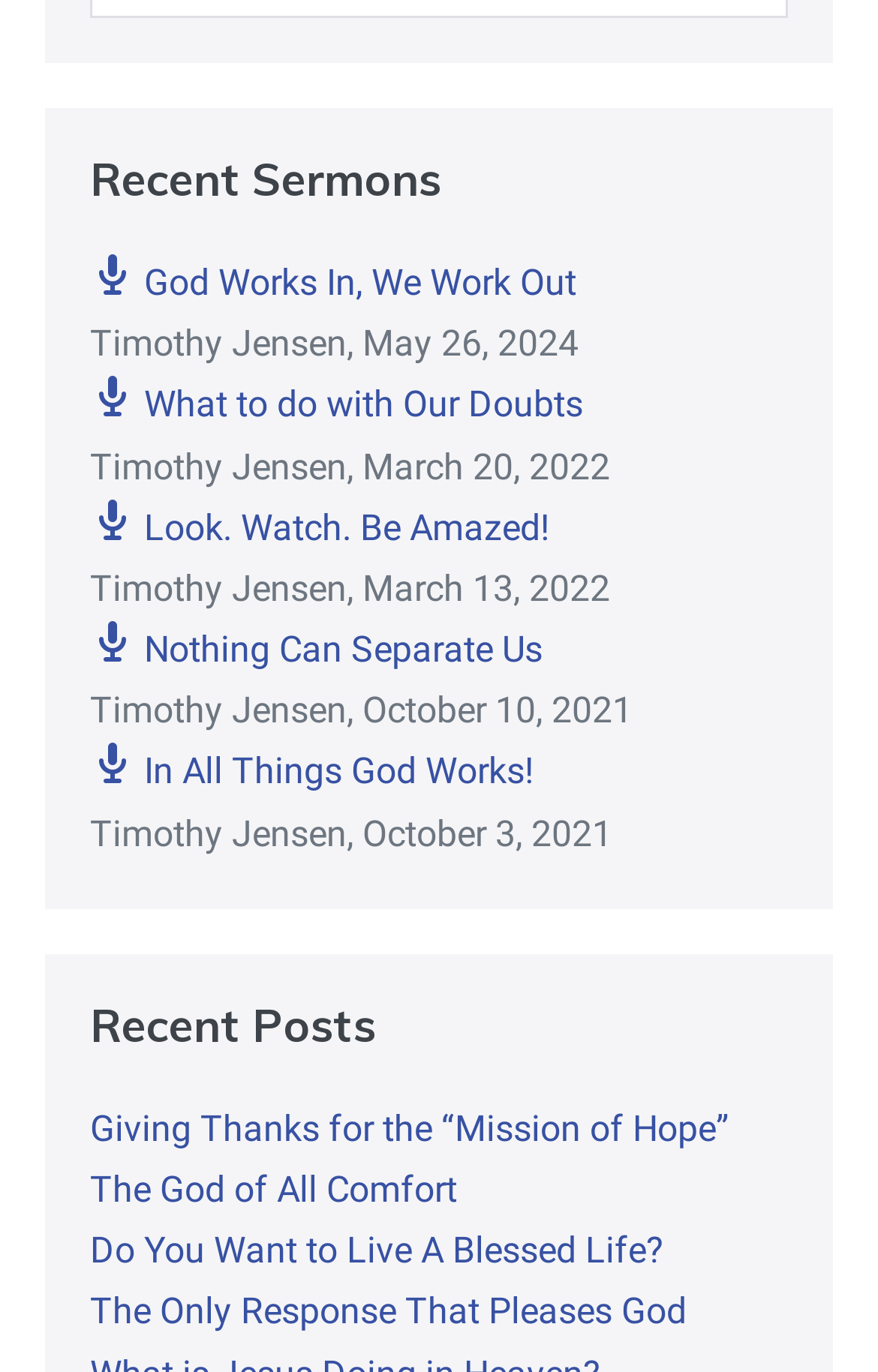What is the title of the first sermon?
Please answer the question with a single word or phrase, referencing the image.

God Works In, We Work Out